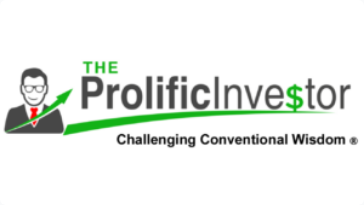Provide your answer to the question using just one word or phrase: What is the tagline of 'The Prolific Investor'?

Challenging Conventional Wisdom